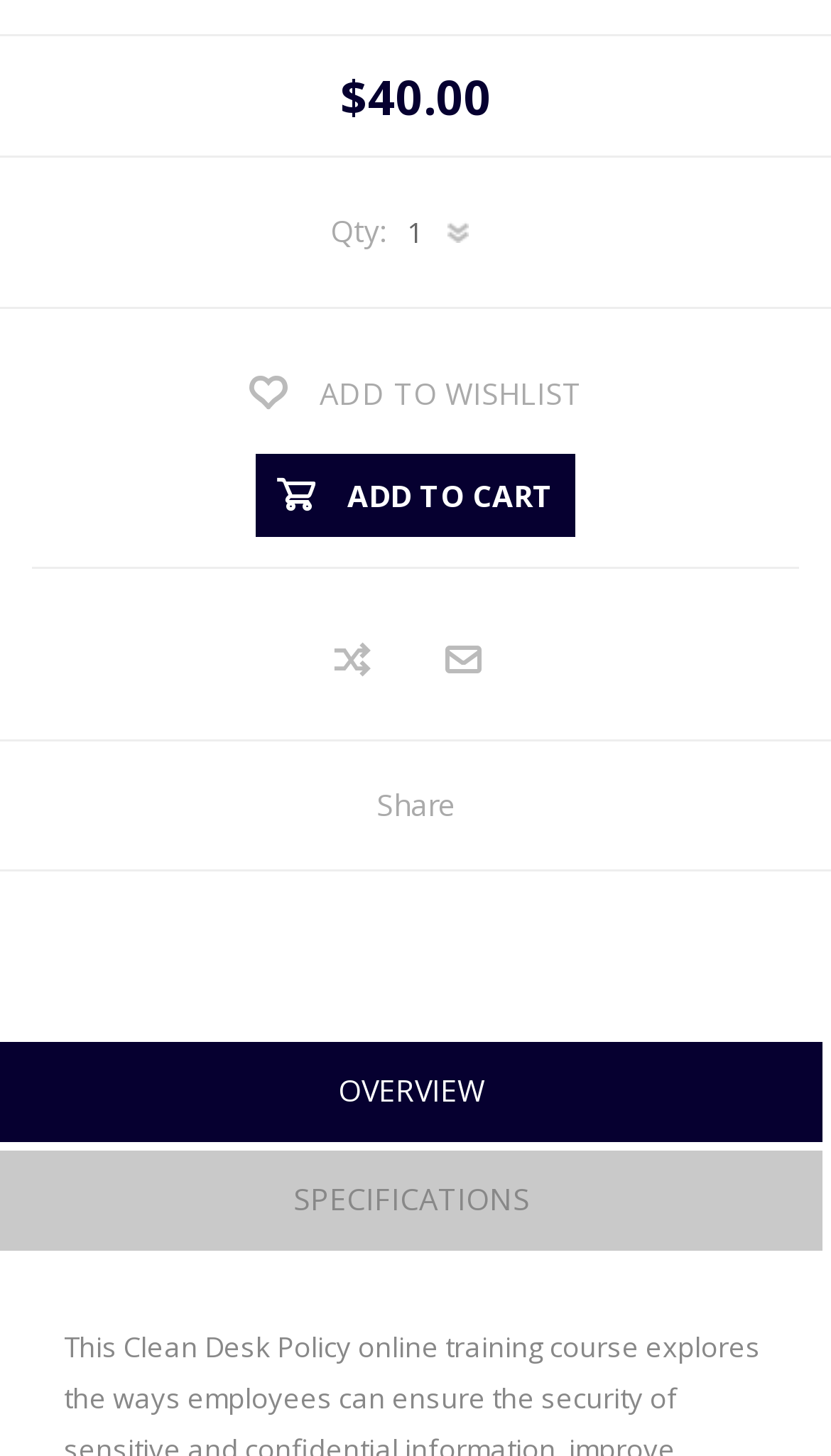Analyze the image and answer the question with as much detail as possible: 
How many tabs are available in the tablist?

The tablist element has two child tab elements, 'OVERVIEW' and 'SPECIFICATIONS', which suggests that there are two tabs available.